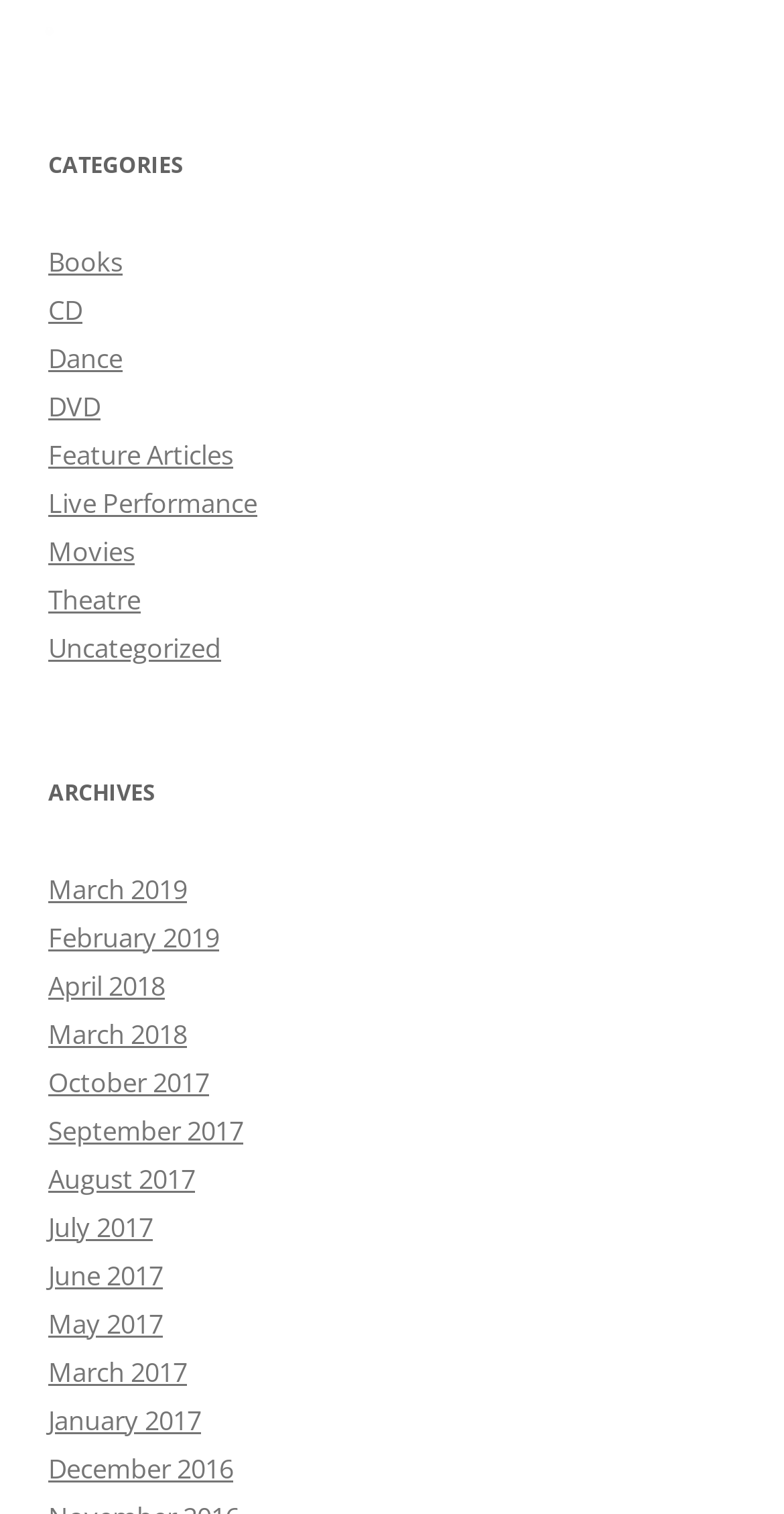Indicate the bounding box coordinates of the element that must be clicked to execute the instruction: "check January 2015". The coordinates should be given as four float numbers between 0 and 1, i.e., [left, top, right, bottom].

None